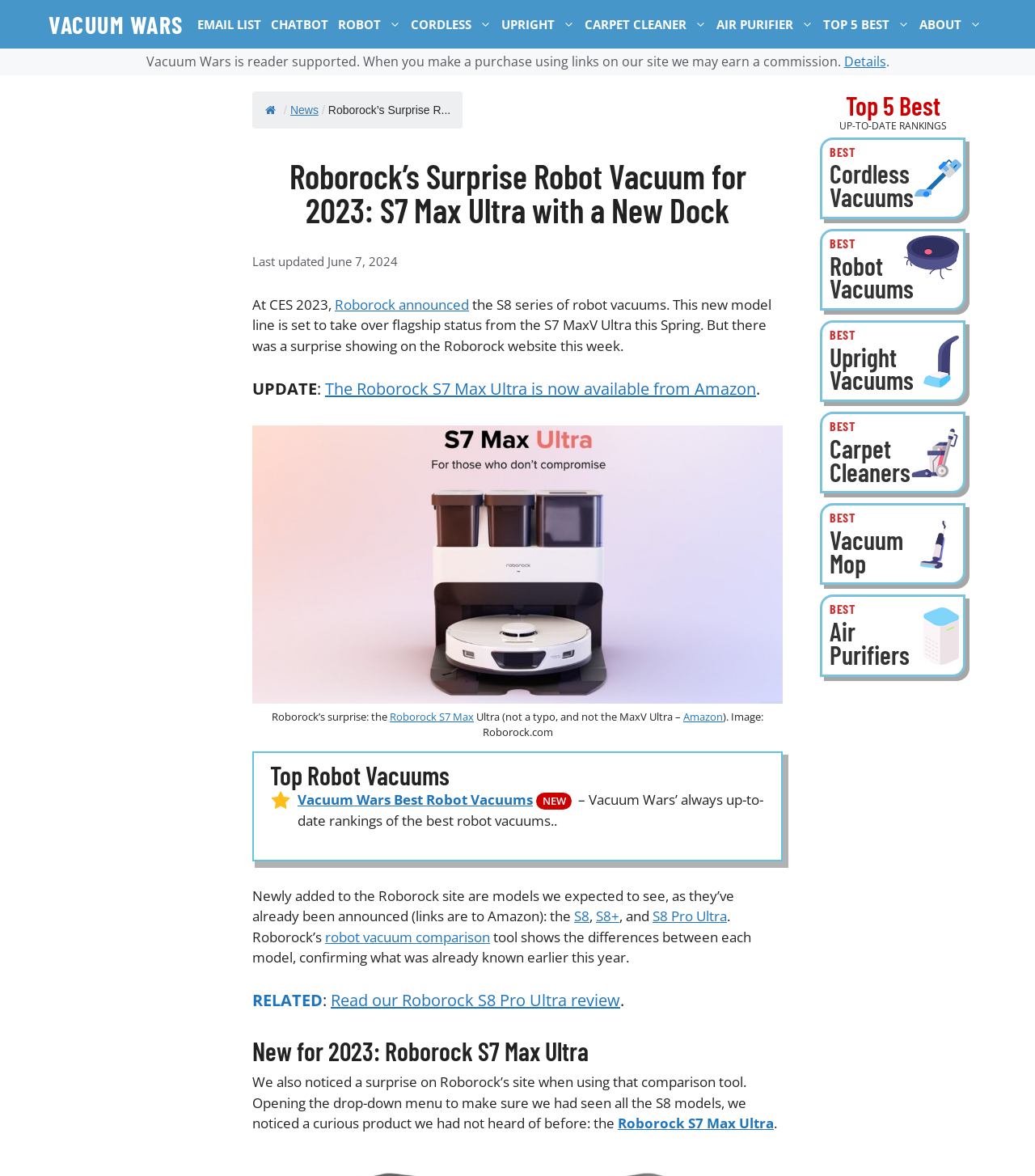Bounding box coordinates are given in the format (top-left x, top-left y, bottom-right x, bottom-right y). All values should be floating point numbers between 0 and 1. Provide the bounding box coordinate for the UI element described as: Details

[0.815, 0.045, 0.856, 0.06]